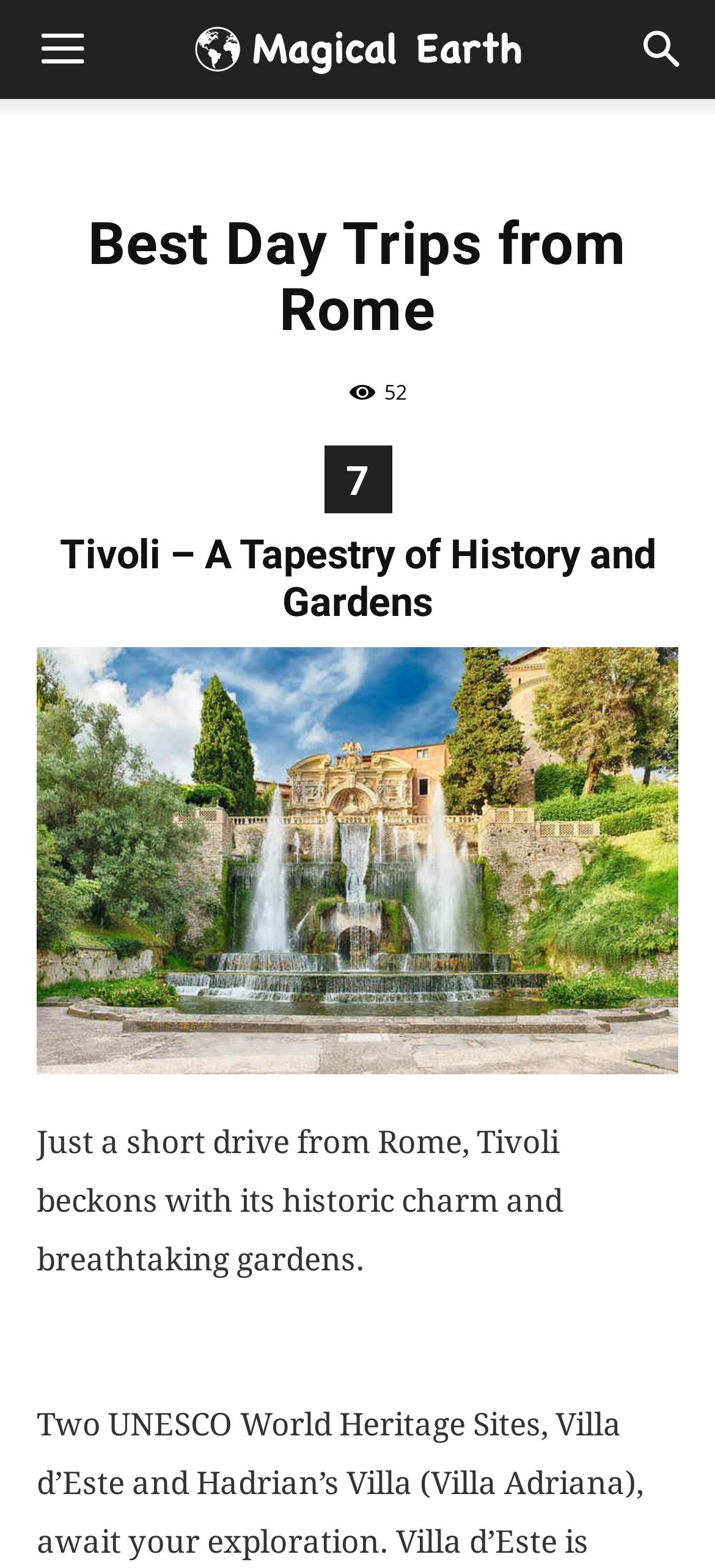Generate a comprehensive description of the webpage content.

The webpage is about day trips from Rome, with a focus on the surrounding region of Lazio. At the top, there are two icons, one on the left and one on the right, which appear to be navigation links. Below these icons, there is a banner image with the text "Explore The World" written on it.

The main content of the webpage is divided into sections, with a large header that reads "Best Day Trips from Rome" at the top. Below this header, there is a smaller heading that says "7 Tivoli – A Tapestry of History and Gardens". To the right of this heading, there is a small text that reads "52".

The main section about Tivoli is accompanied by a figure, which is likely an image, and a link that allows users to learn more. Below this, there is a paragraph of text that describes Tivoli, mentioning its historic charm and breathtaking gardens. The text is positioned towards the top-left of the section, leaving some empty space below it.